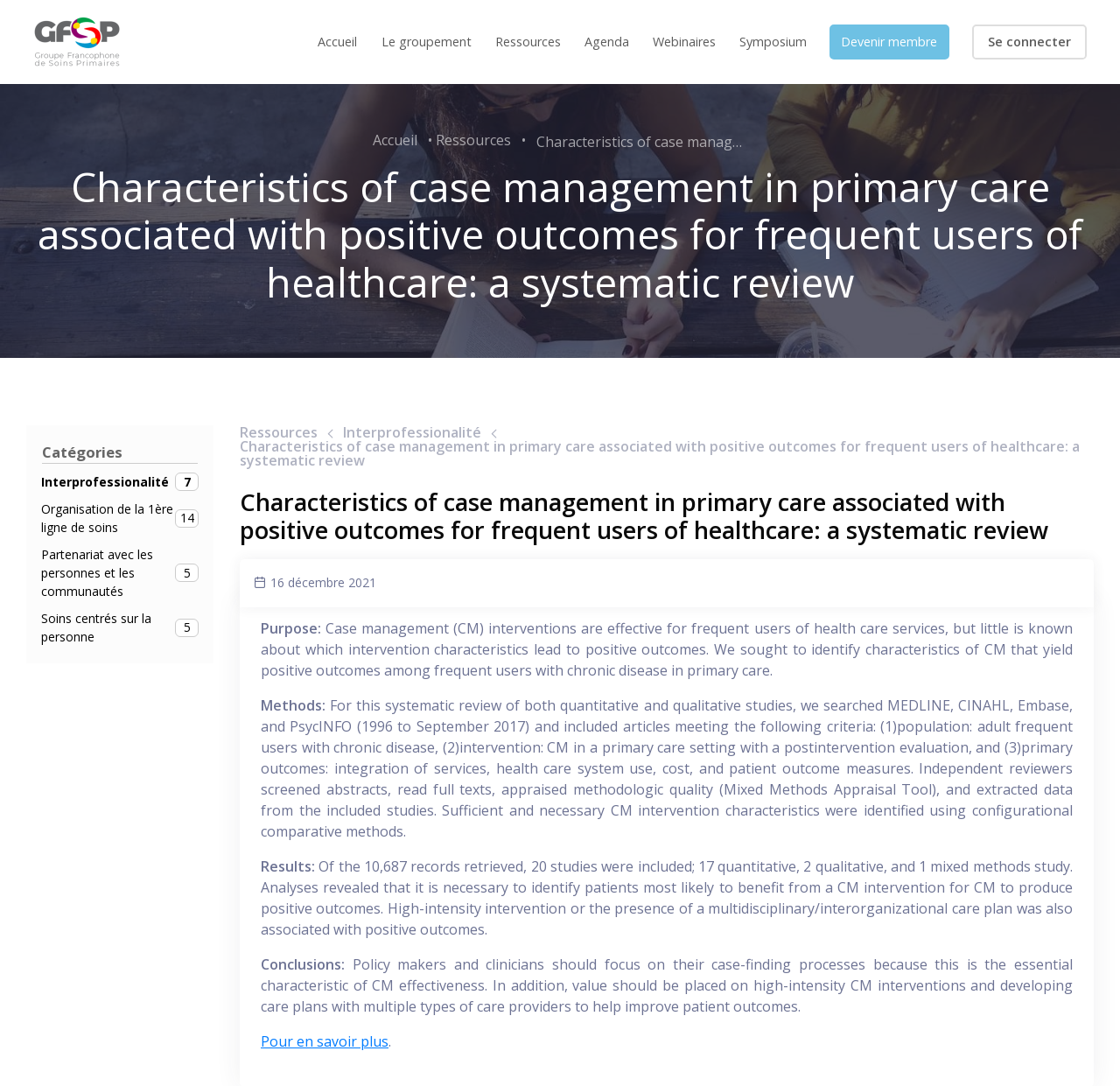How many studies were included in the systematic review?
Based on the image, please offer an in-depth response to the question.

The number of studies included in the systematic review can be found in the 'Results' section of the webpage, where it is stated that 20 studies were included, consisting of 17 quantitative, 2 qualitative, and 1 mixed methods study.